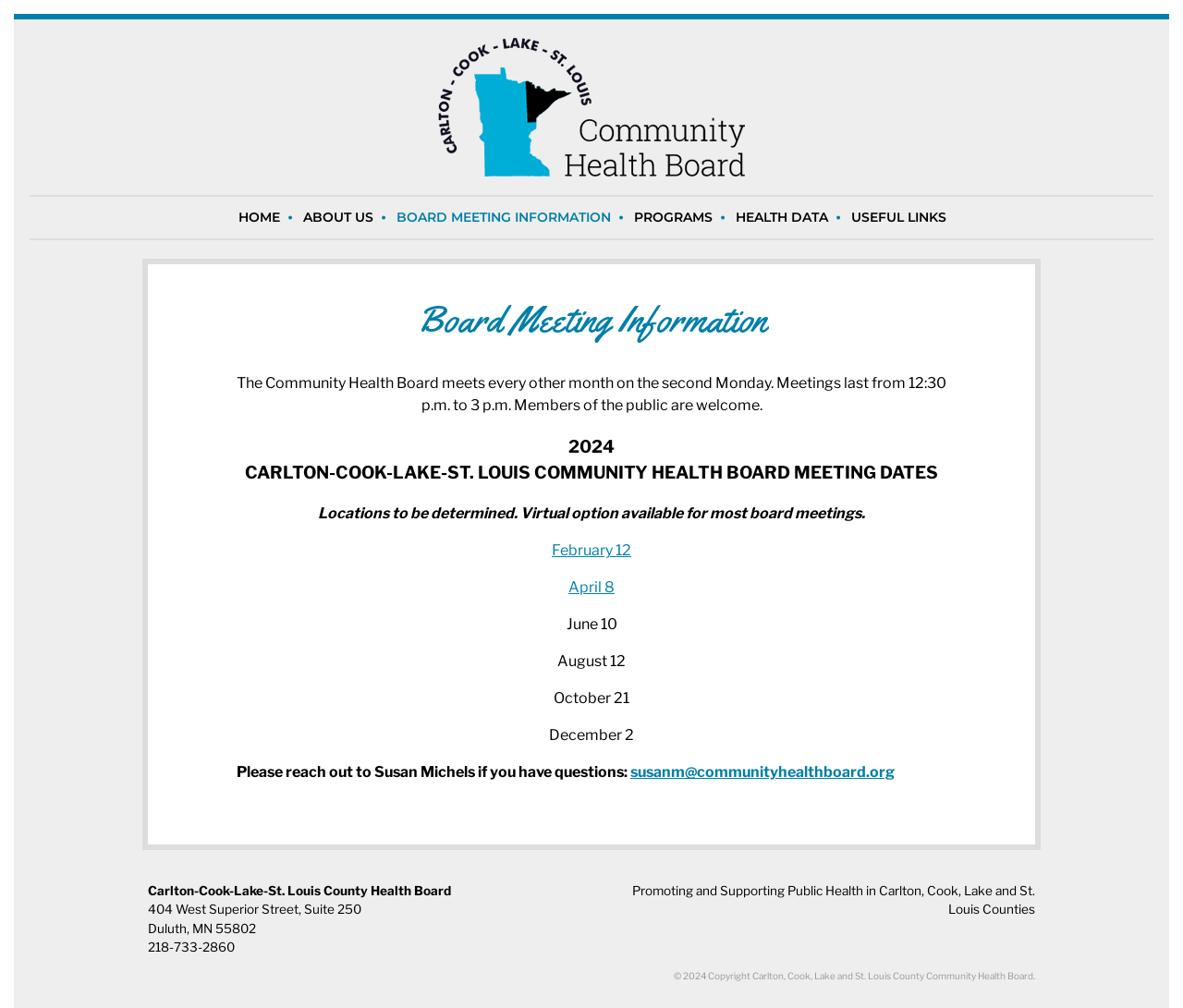Please locate the bounding box coordinates of the element that should be clicked to complete the given instruction: "View Keith Hofmann's profile".

None